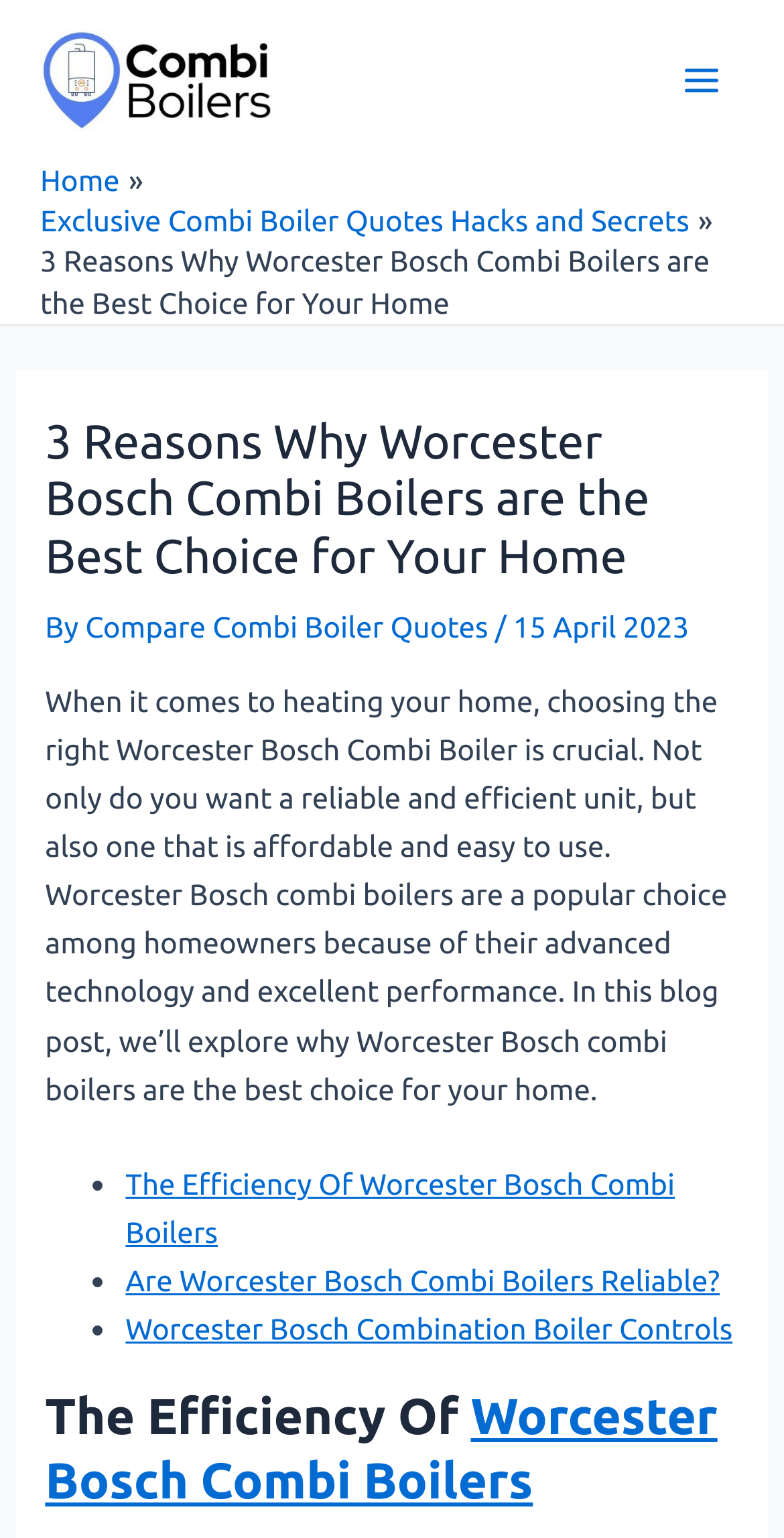Please identify the bounding box coordinates of the element's region that needs to be clicked to fulfill the following instruction: "Download the file". The bounding box coordinates should consist of four float numbers between 0 and 1, i.e., [left, top, right, bottom].

None